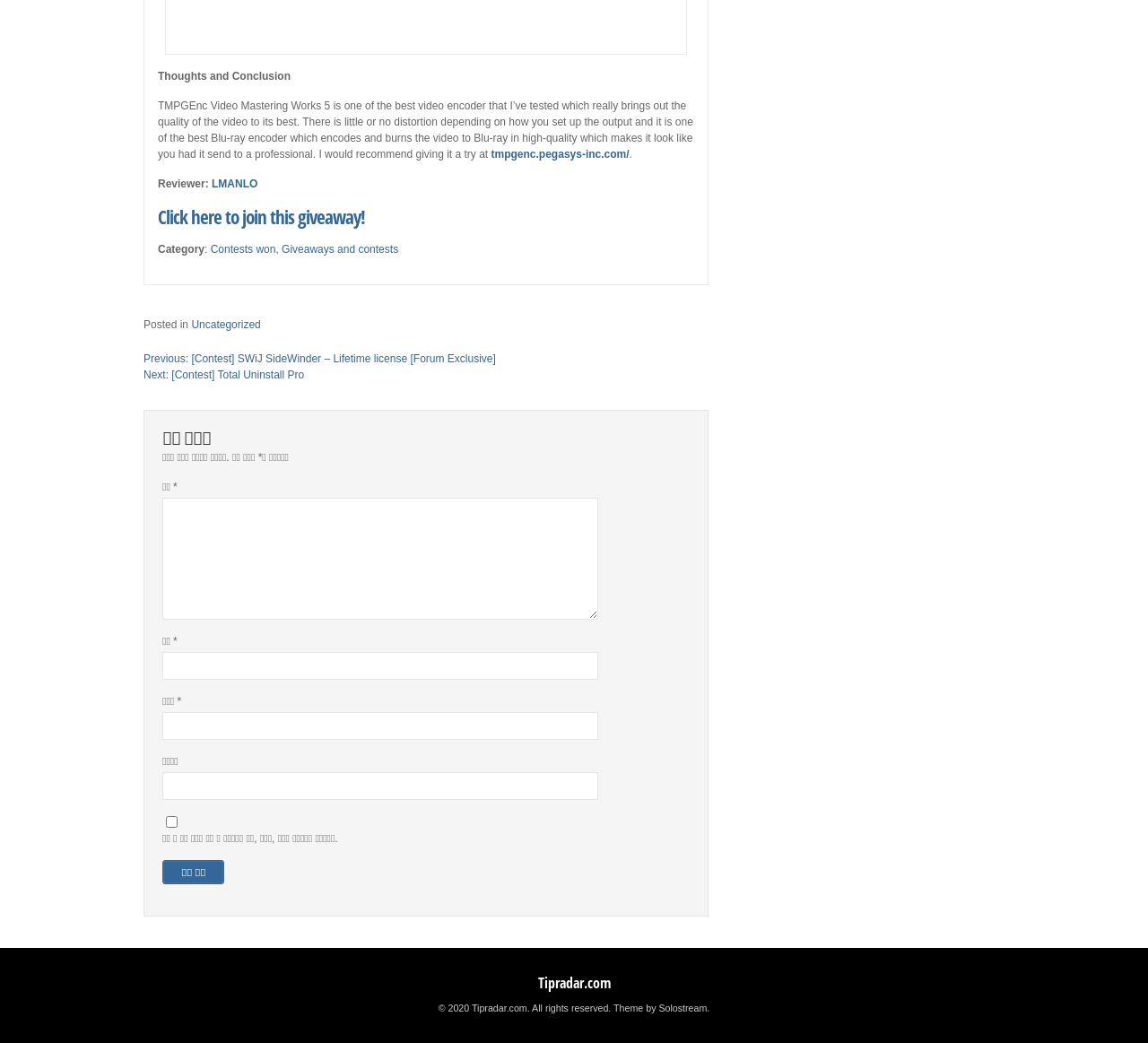Could you find the bounding box coordinates of the clickable area to complete this instruction: "Write a comment"?

[0.141, 0.477, 0.521, 0.594]